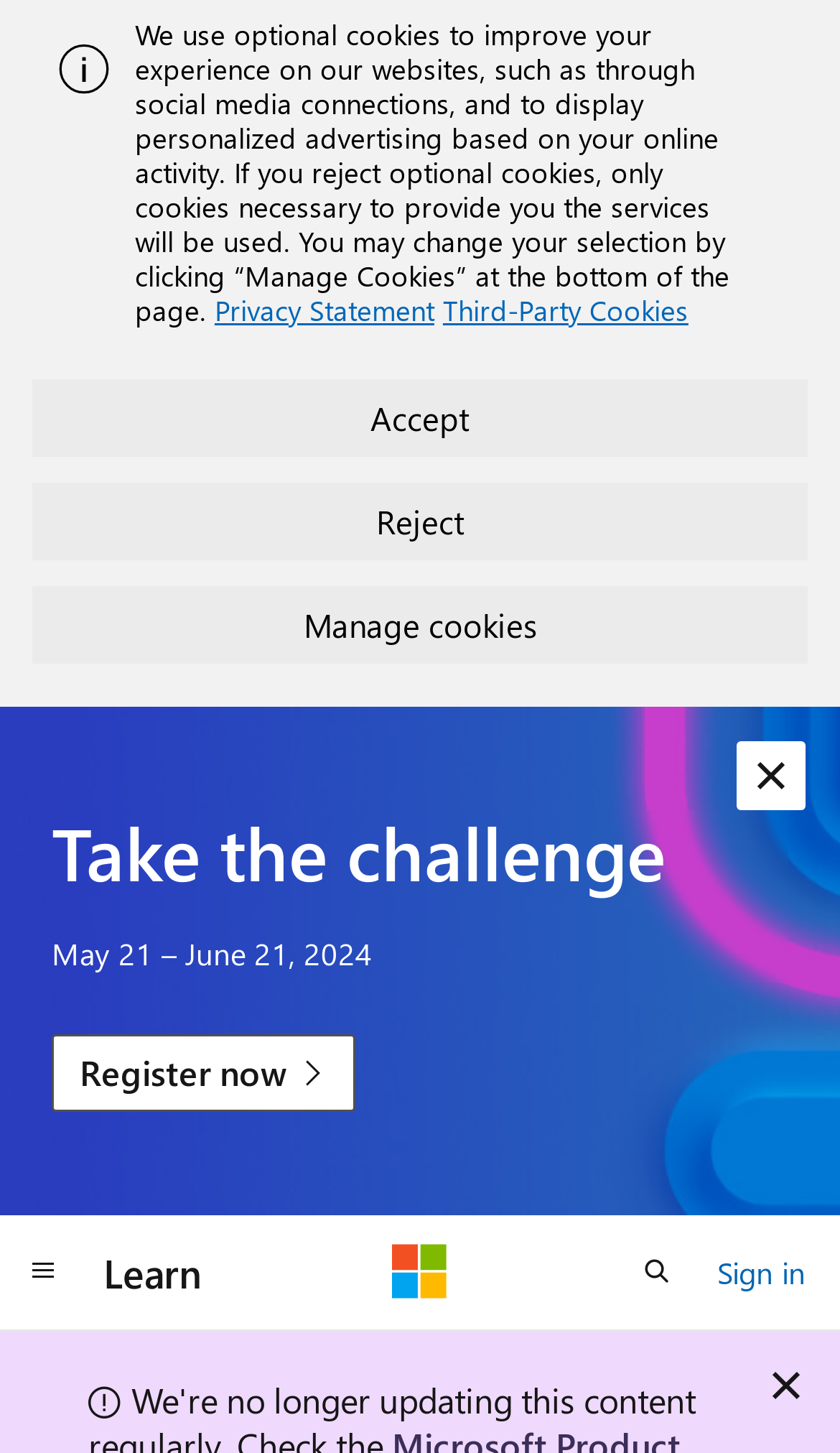What is the action of the 'Register now' link?
Using the image as a reference, give an elaborate response to the question.

I inferred the action of the 'Register now' link by considering its text and location. It is located below the heading 'Take the challenge' and the text about the challenge duration, suggesting that it allows users to register for the challenge.